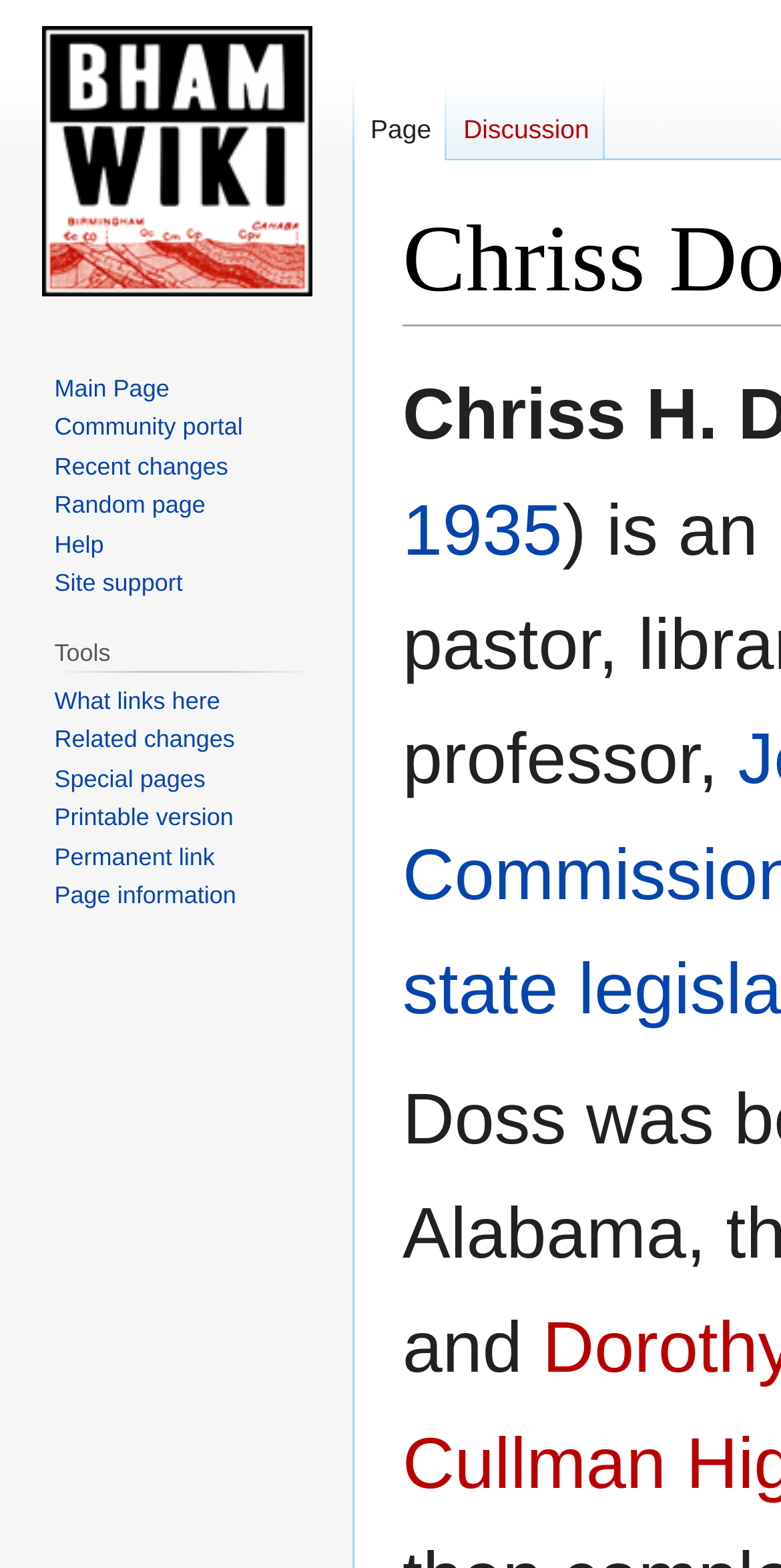What is the purpose of the 'Jump to navigation' link?
Give a detailed response to the question by analyzing the screenshot.

The 'Jump to navigation' link is provided to allow users to quickly navigate to the navigation section of the webpage, which contains links to different pages and functionalities.